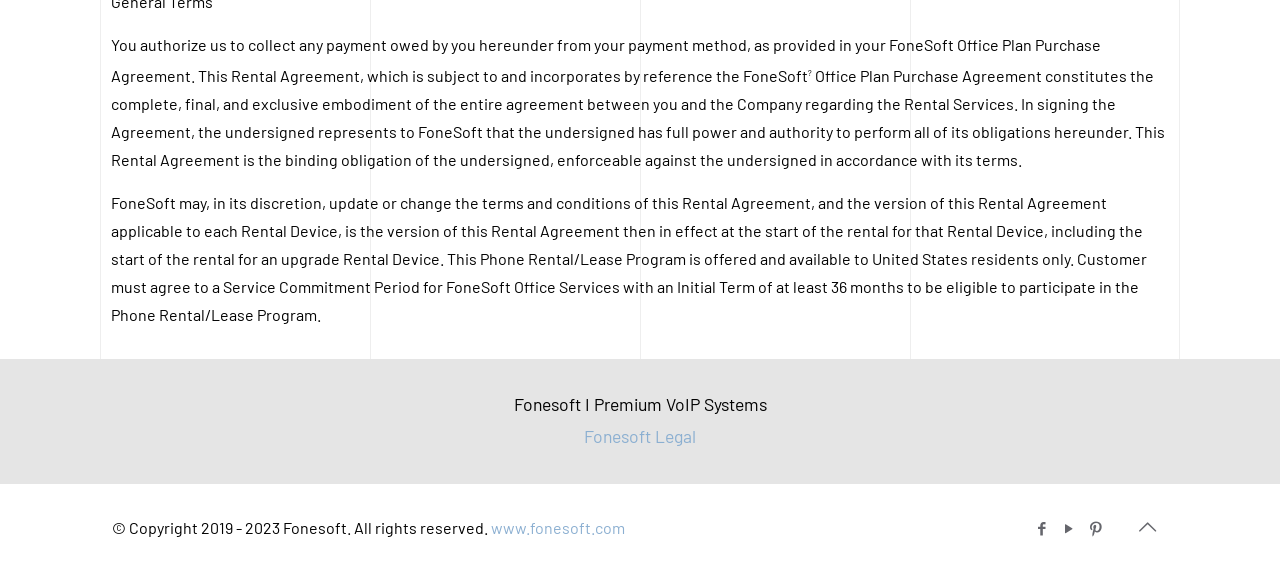From the given element description: "Fonesoft Legal", find the bounding box for the UI element. Provide the coordinates as four float numbers between 0 and 1, in the order [left, top, right, bottom].

[0.456, 0.74, 0.544, 0.779]